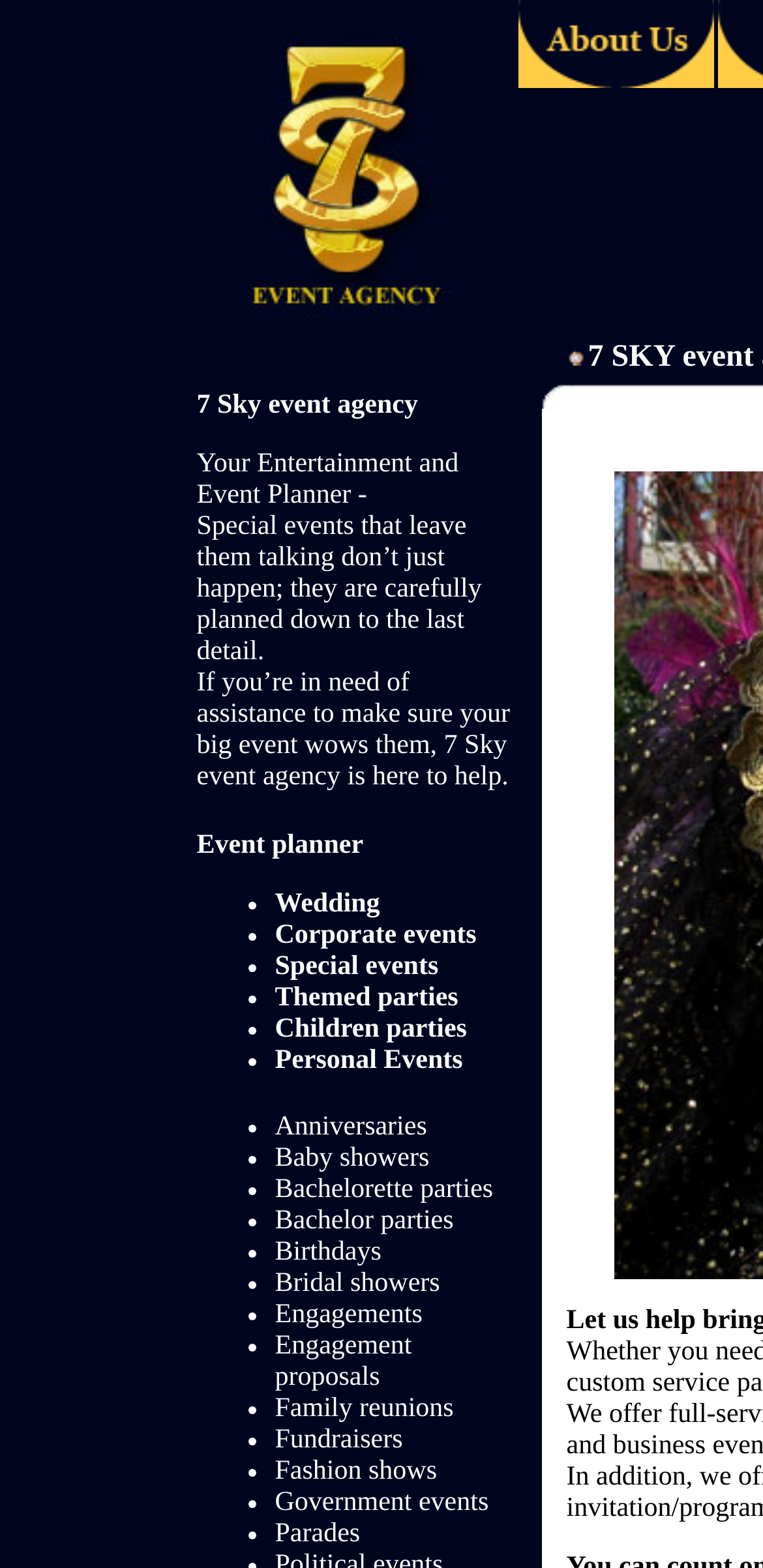Please determine the bounding box coordinates for the element with the description: "Huawei HiKnow App".

None